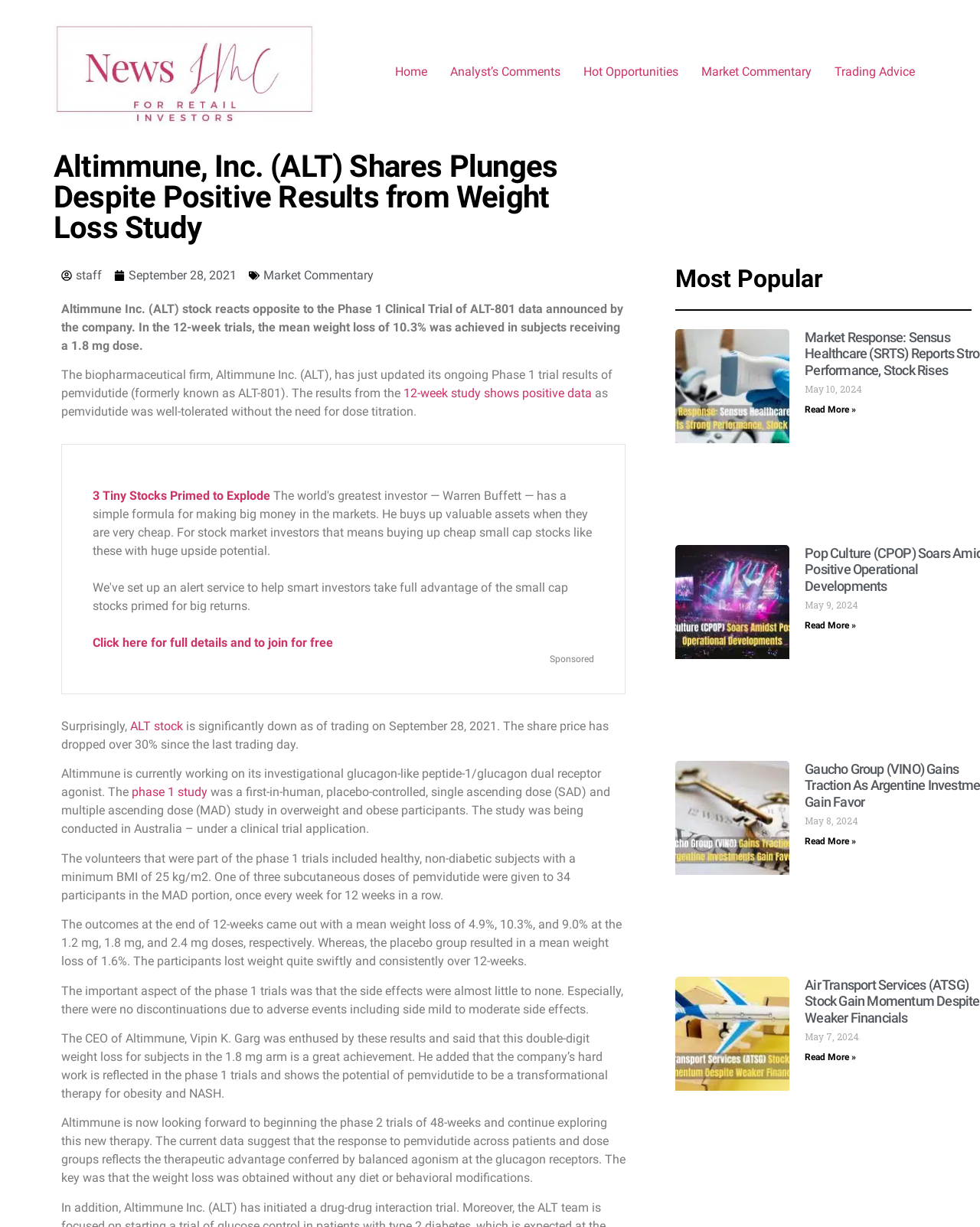Please provide a comprehensive response to the question based on the details in the image: What is the mean weight loss achieved in the 12-week trials?

According to the article, in the 12-week trials, the mean weight loss of 10.3% was achieved in subjects receiving a 1.8 mg dose of pemvidutide.